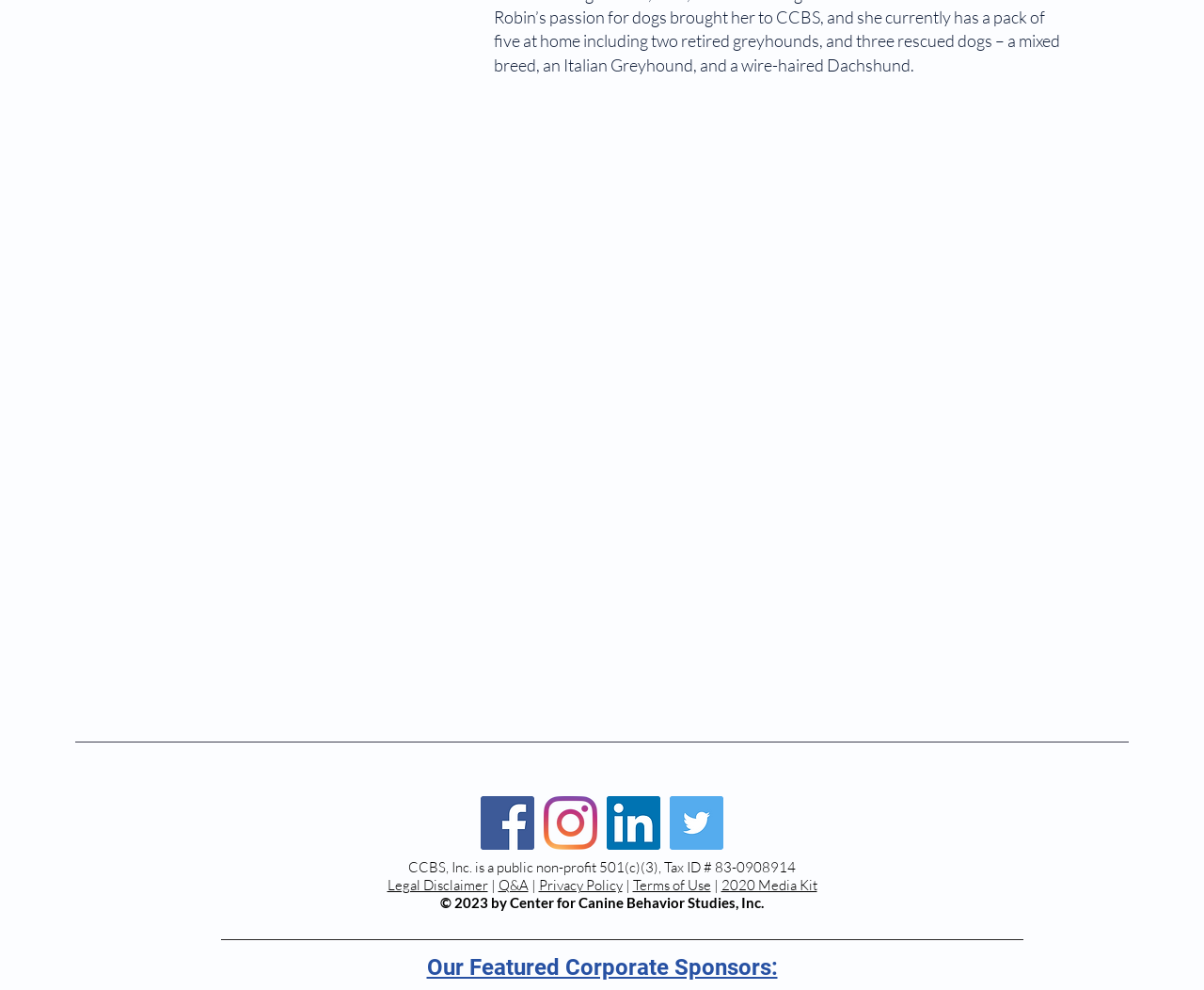Find the bounding box coordinates for the UI element whose description is: "Terms of Use". The coordinates should be four float numbers between 0 and 1, in the format [left, top, right, bottom].

[0.525, 0.885, 0.59, 0.903]